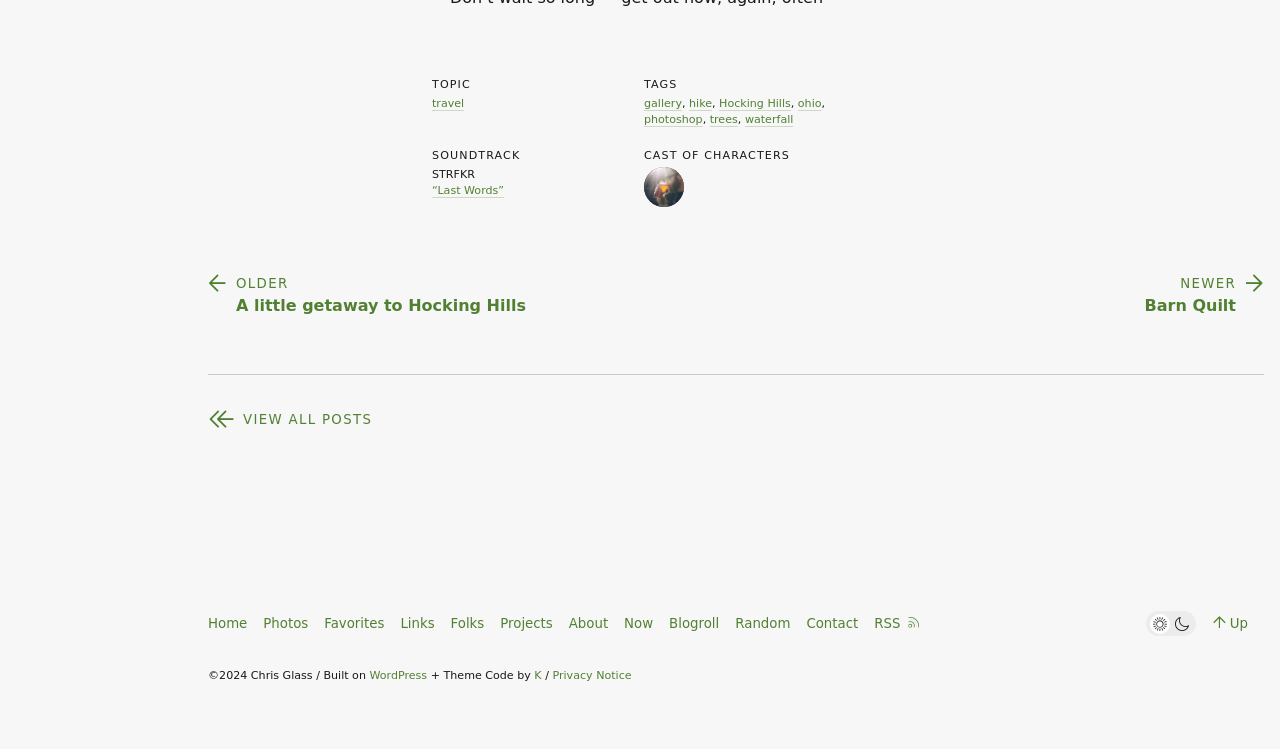Show the bounding box coordinates of the element that should be clicked to complete the task: "Click on the 'Hocking Hills' link".

[0.562, 0.129, 0.618, 0.146]